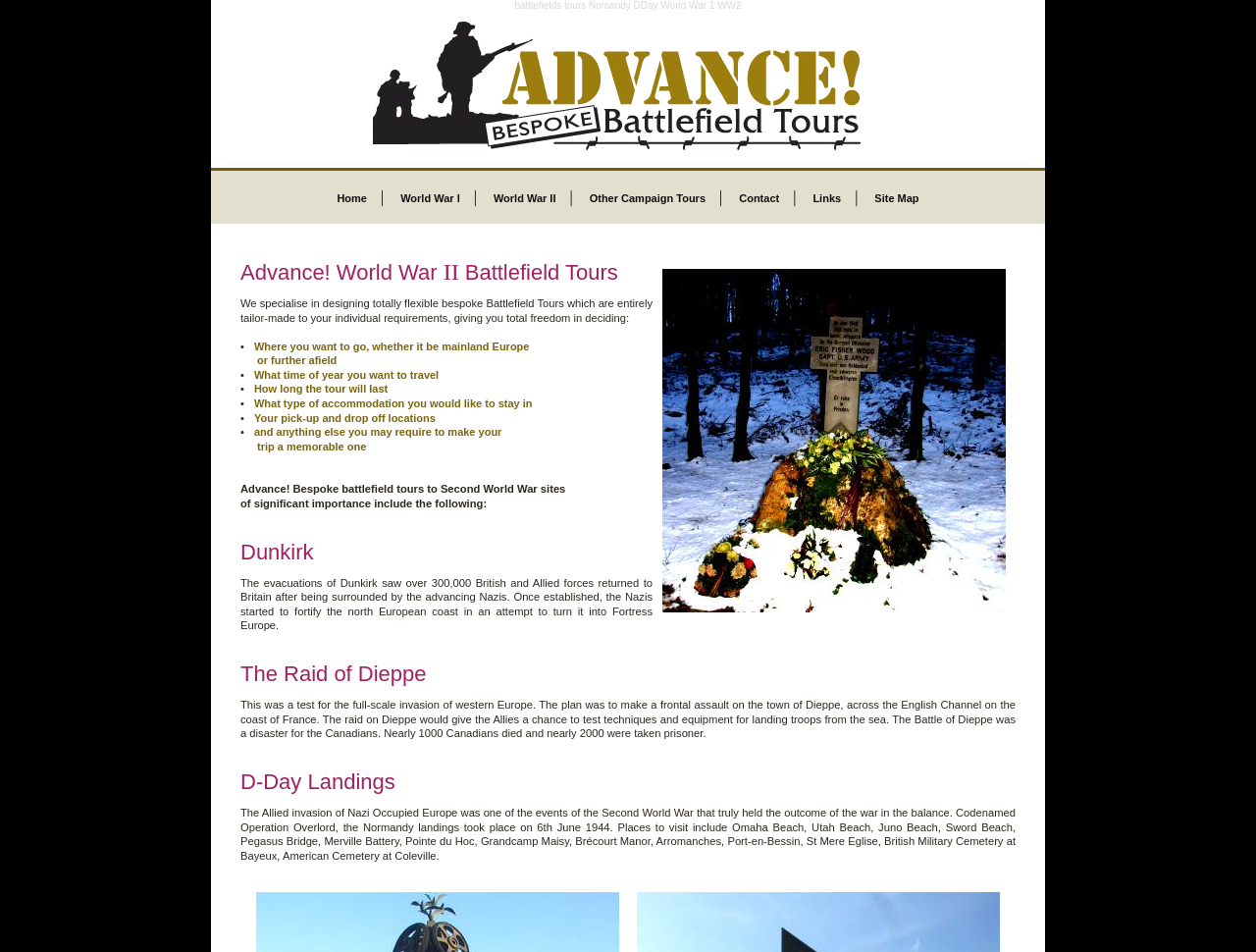Based on the image, please respond to the question with as much detail as possible:
What is the focus of the website?

The website is focused on providing bespoke battlefield tours, specifically for World War II sites, allowing individuals to design their own tours based on their preferences, including destinations, duration, and accommodation.